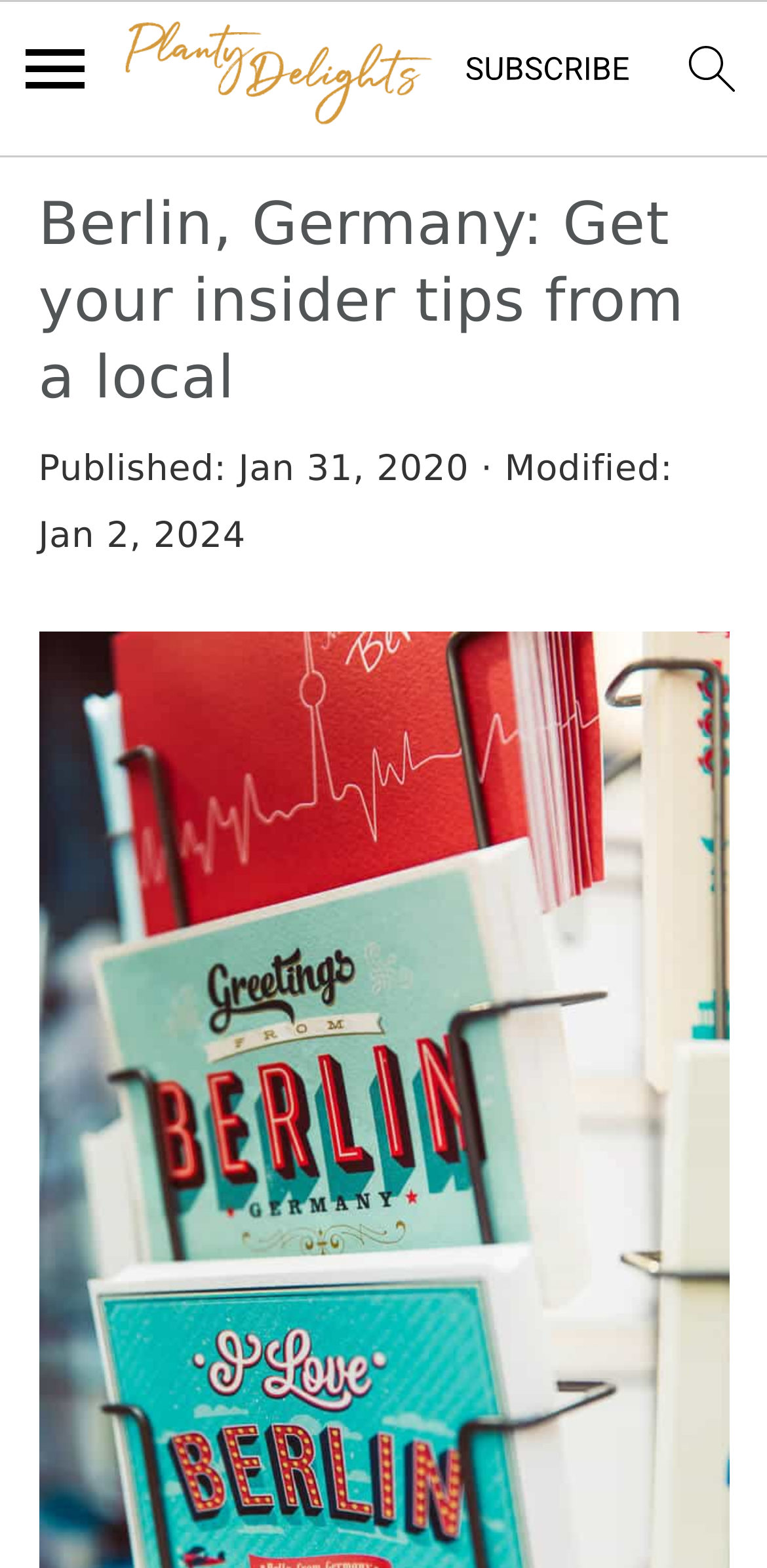What is the text above the publication date?
Look at the image and answer the question with a single word or phrase.

Berlin, Germany: Get your insider tips from a local